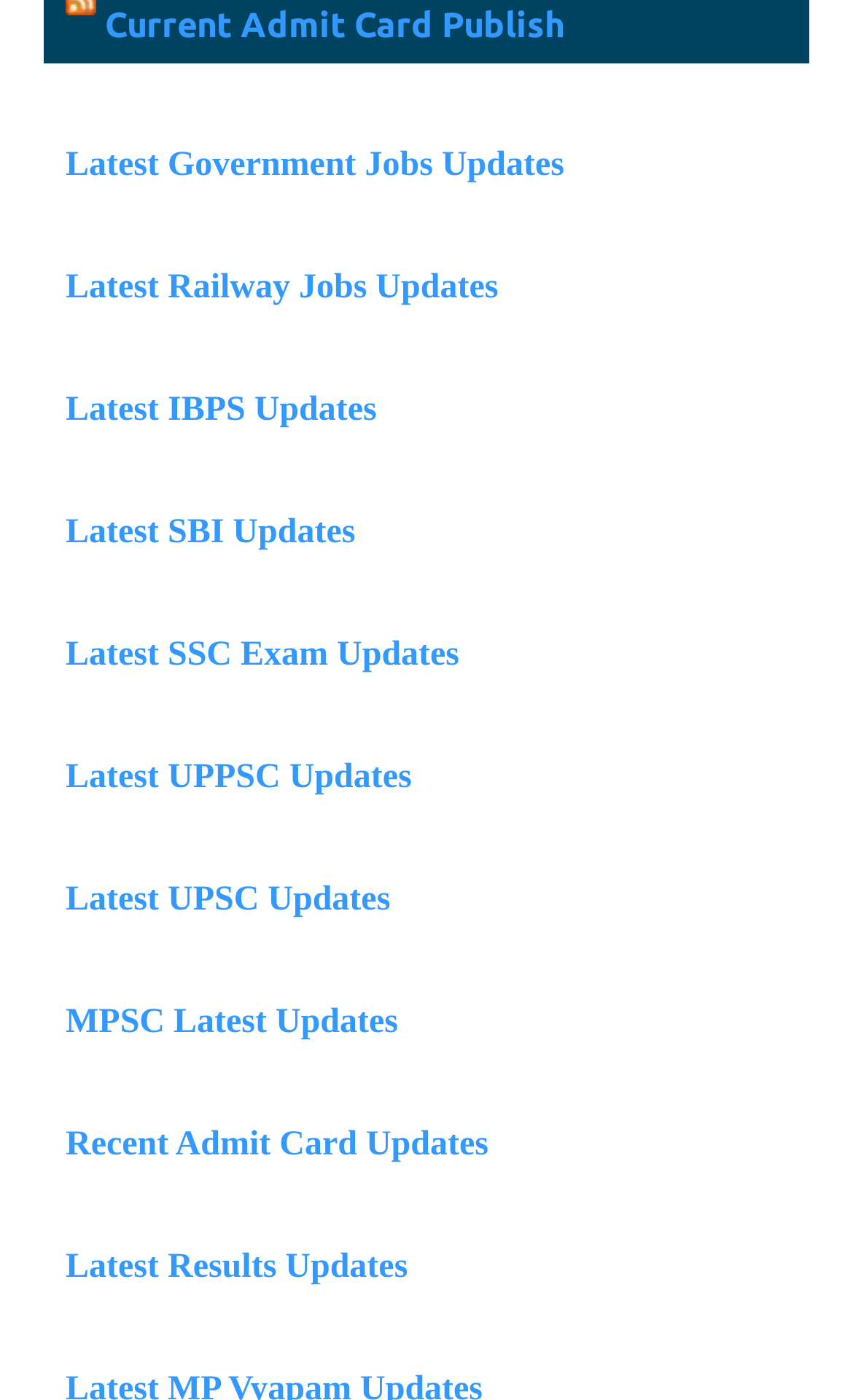Given the following UI element description: "Latest SSC Exam Updates", find the bounding box coordinates in the webpage screenshot.

[0.077, 0.455, 0.539, 0.481]